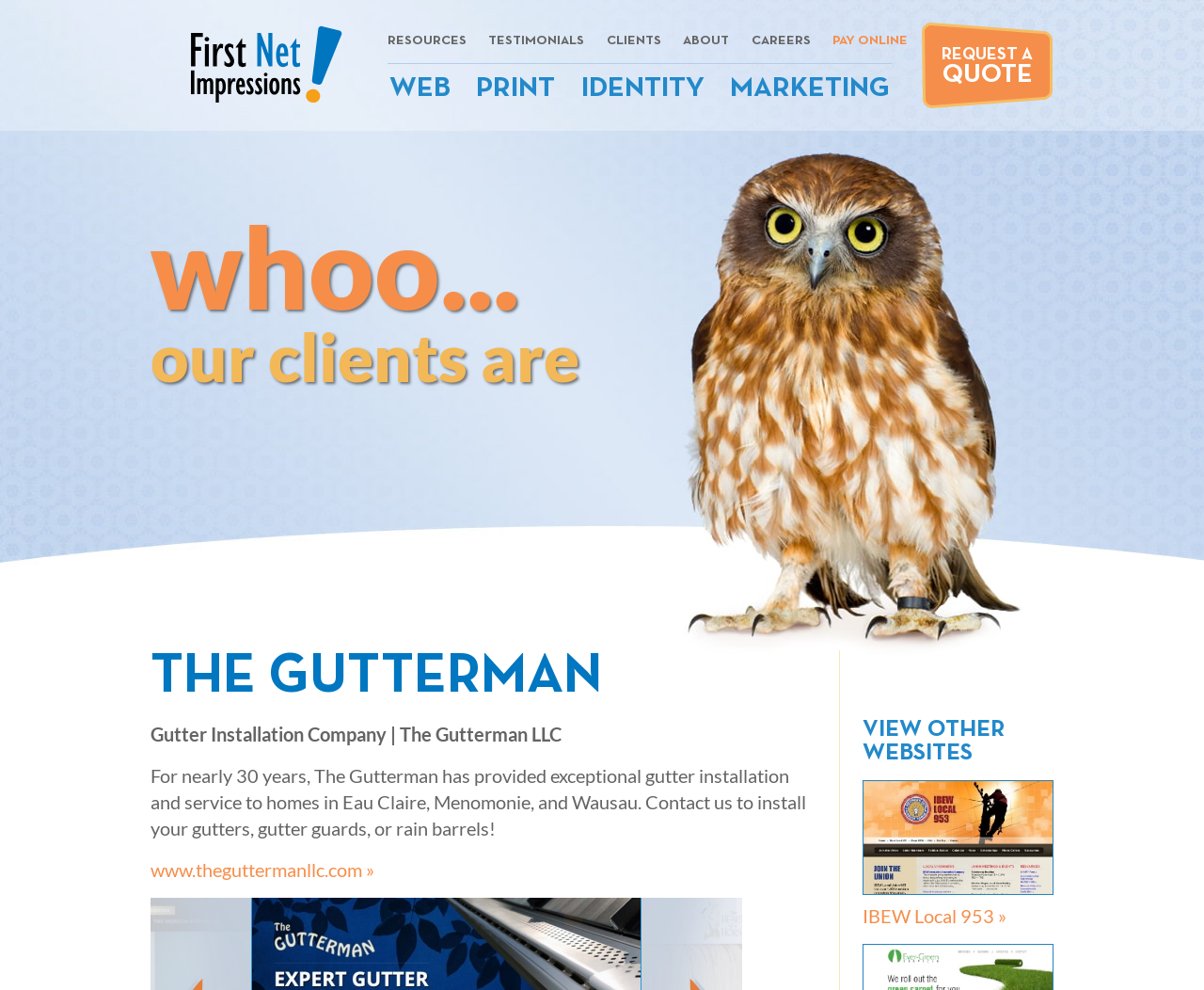Please find and report the bounding box coordinates of the element to click in order to perform the following action: "Go to the 'CLIENTS' section". The coordinates should be expressed as four float numbers between 0 and 1, in the format [left, top, right, bottom].

[0.504, 0.035, 0.549, 0.048]